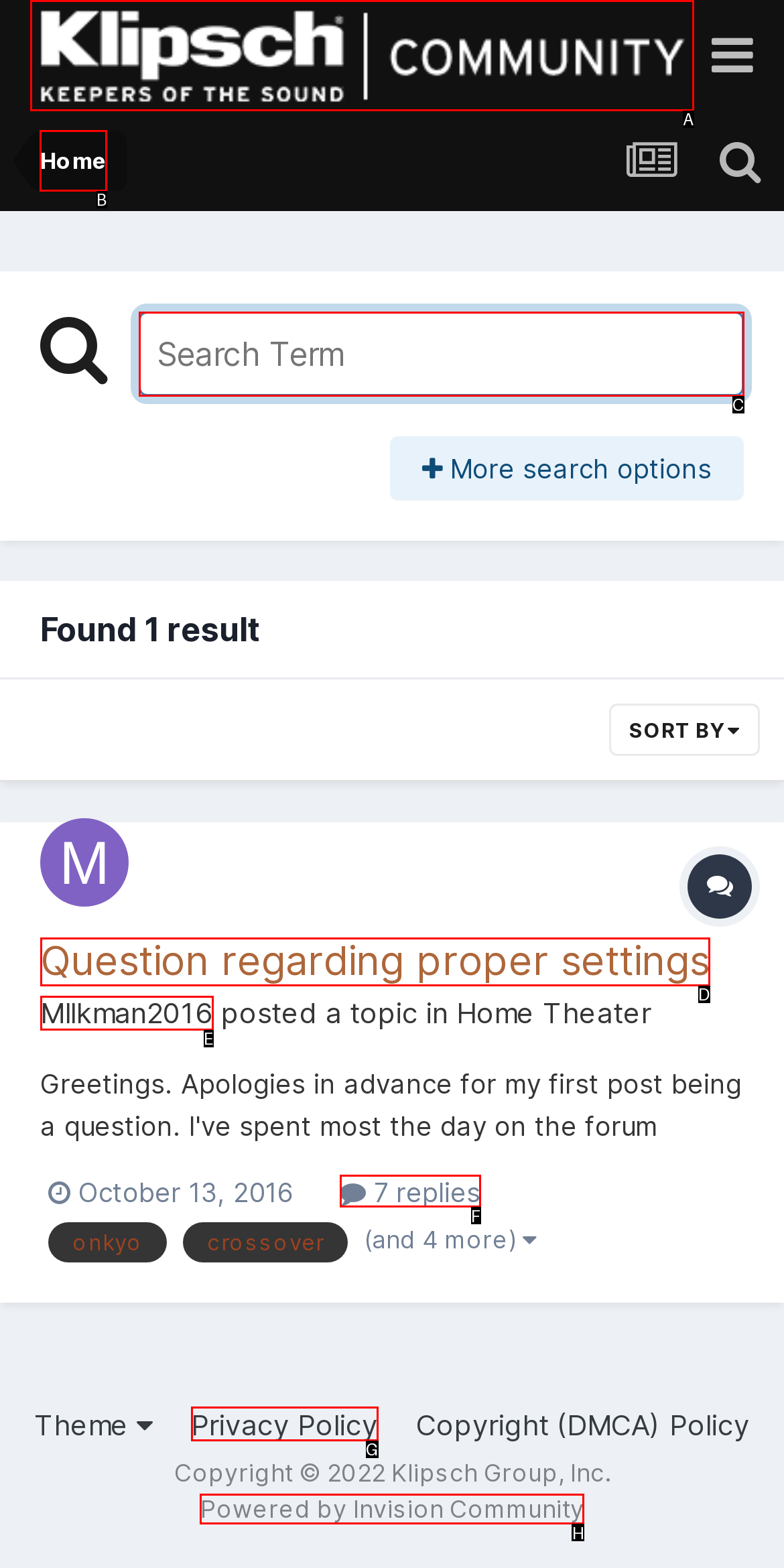Select the correct option from the given choices to perform this task: Go to the home page. Provide the letter of that option.

B